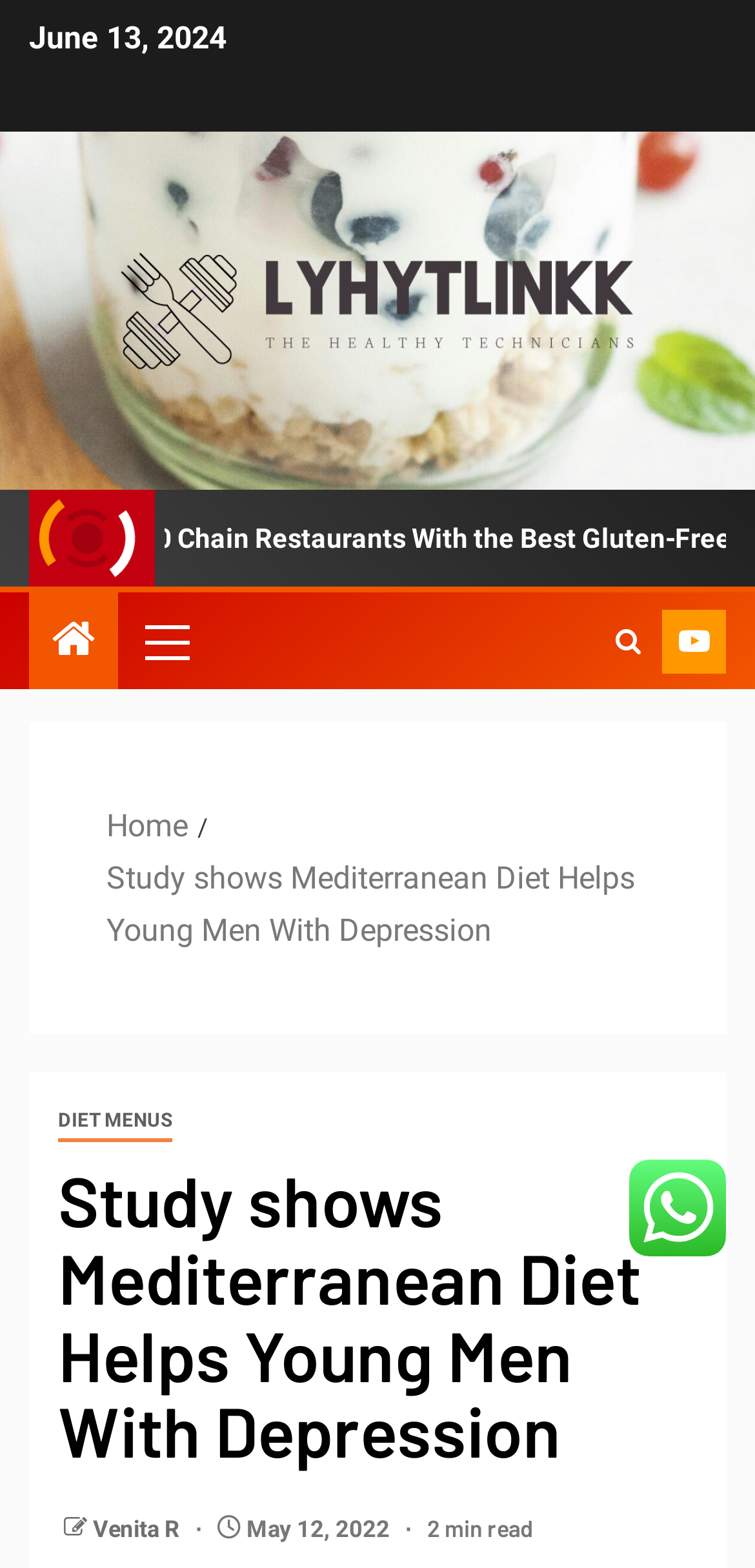Given the description: "Diet Menus", determine the bounding box coordinates of the UI element. The coordinates should be formatted as four float numbers between 0 and 1, [left, top, right, bottom].

[0.077, 0.703, 0.228, 0.729]